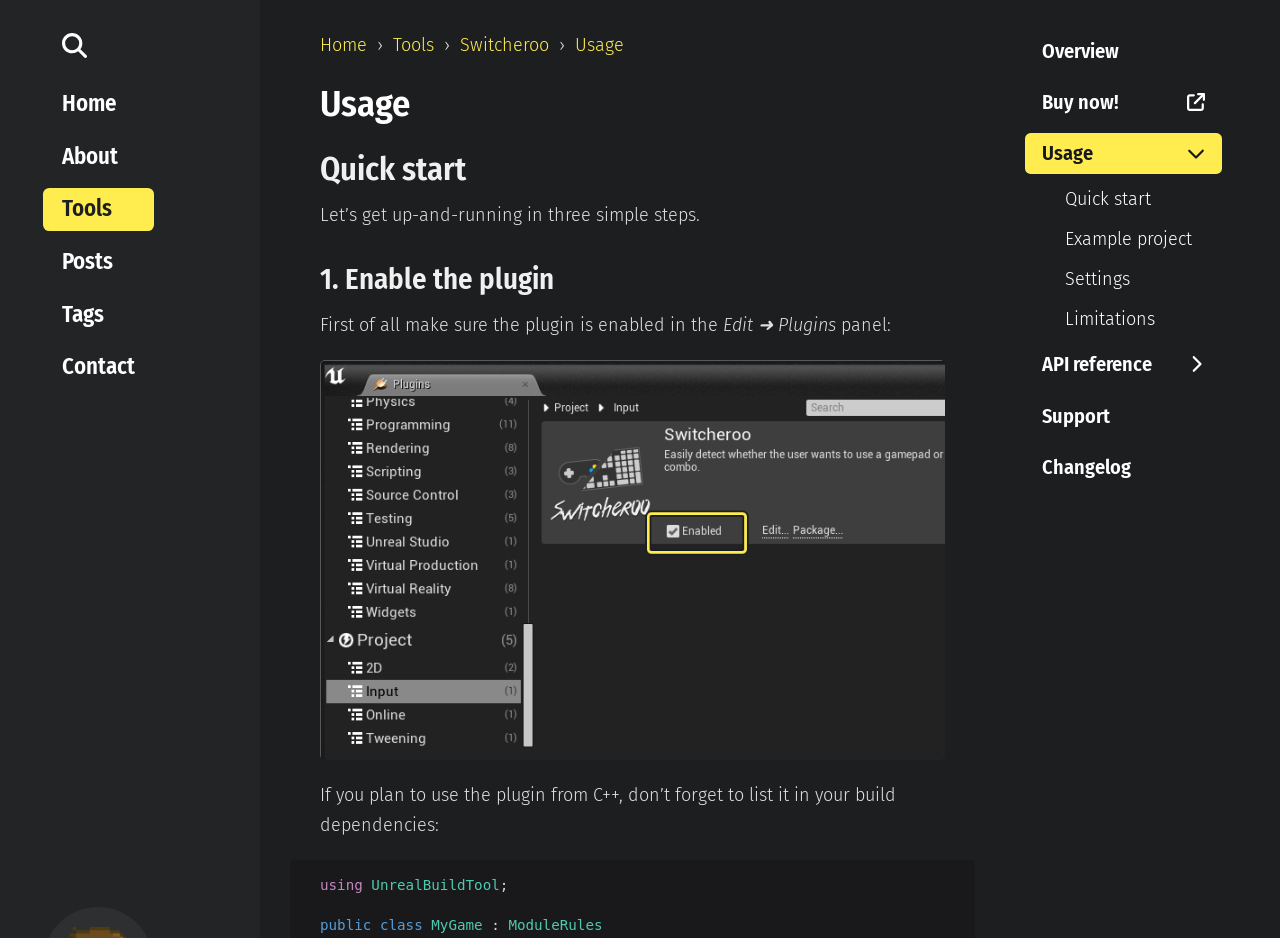What is the purpose of the 'Tool Documentation' section?
Please provide a detailed and comprehensive answer to the question.

The 'Tool Documentation' section is located at the bottom right of the webpage, and it provides links to various documentation pages, including 'Overview', 'Usage', 'Quick start', 'Example project', 'Settings', 'Limitations', 'API reference', 'Support', and 'Changelog', which suggests that its purpose is to provide documentation for the tool.